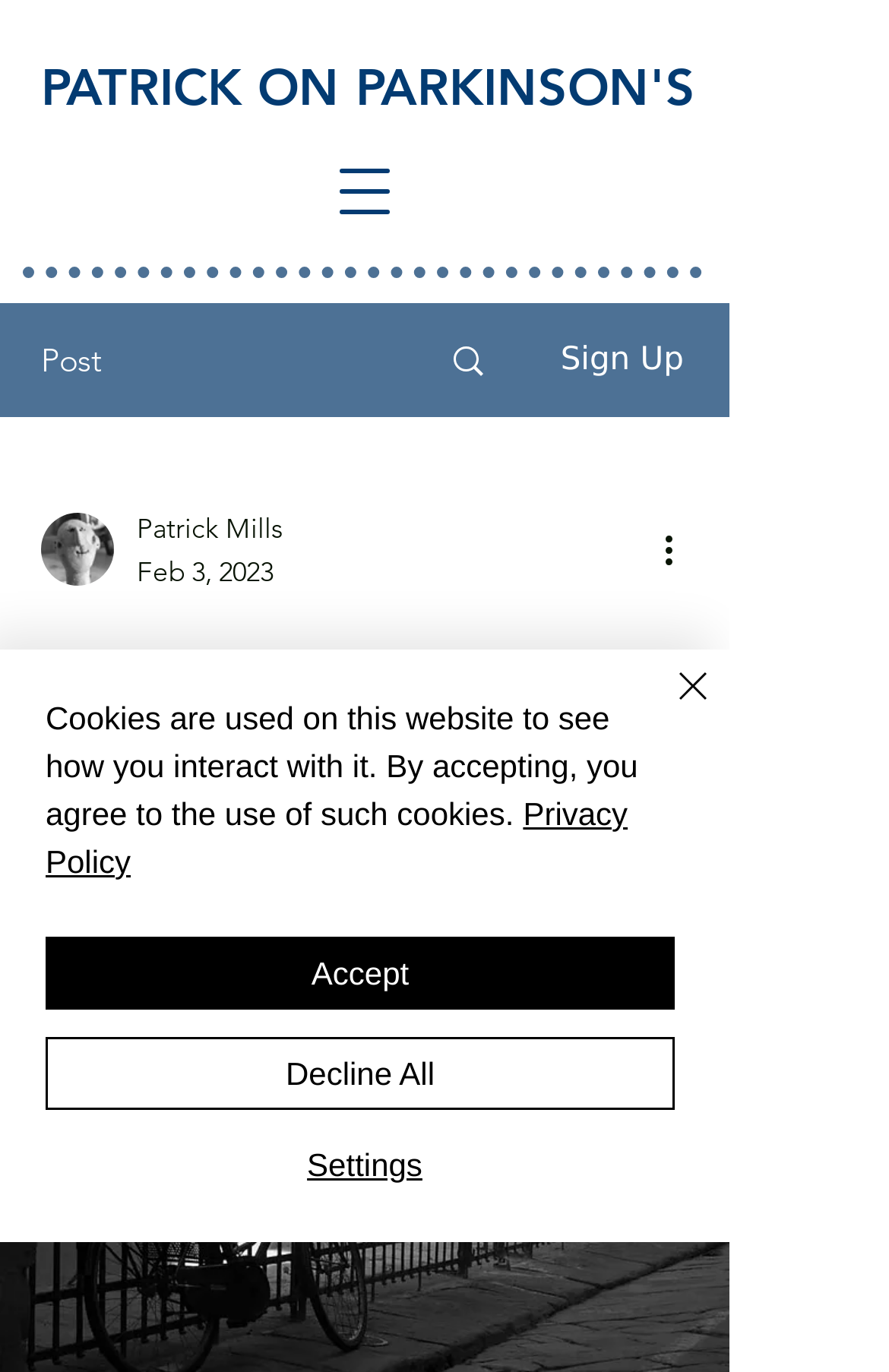Identify the bounding box coordinates for the element you need to click to achieve the following task: "Sign up". Provide the bounding box coordinates as four float numbers between 0 and 1, in the form [left, top, right, bottom].

[0.63, 0.249, 0.769, 0.276]